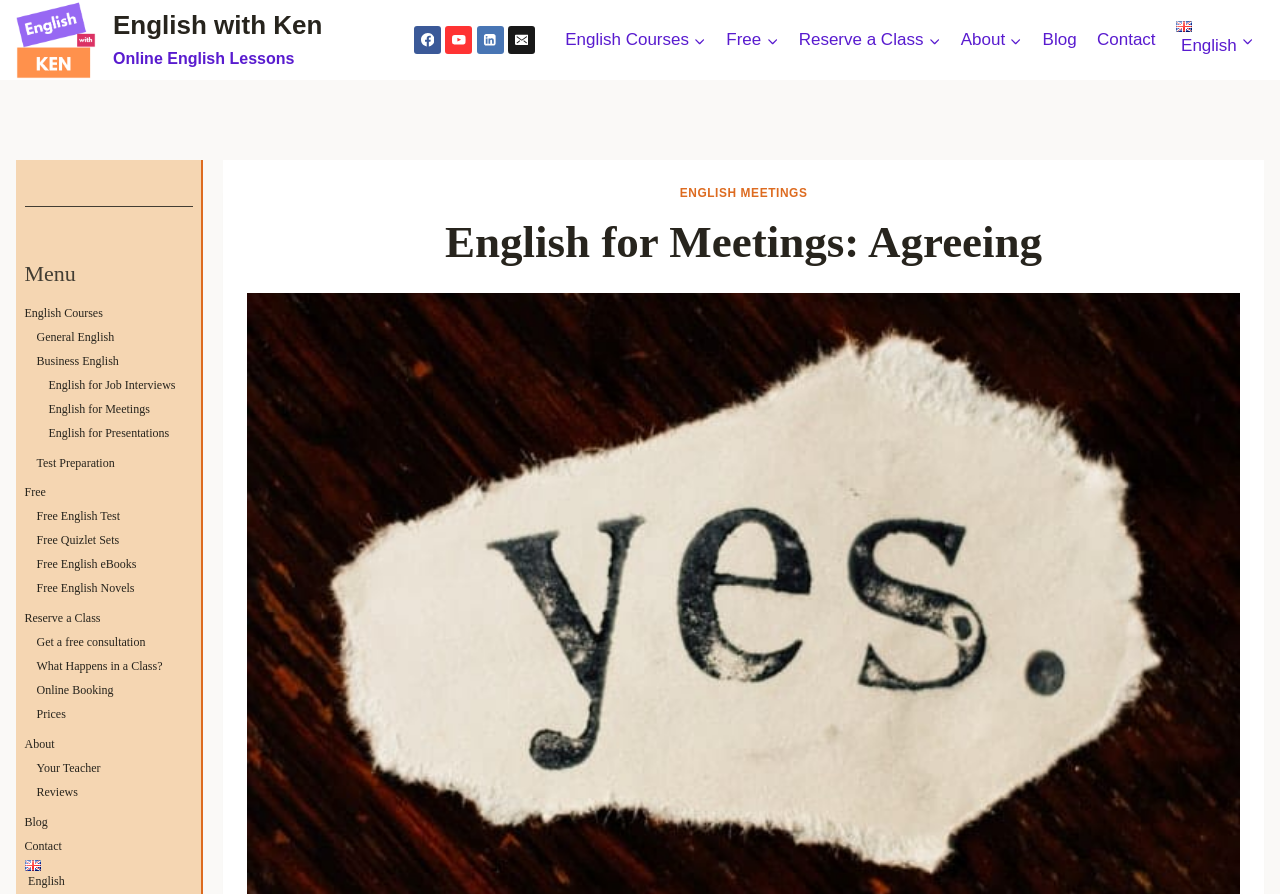Identify the bounding box coordinates of the region that should be clicked to execute the following instruction: "Scroll back to the top of the page".

None